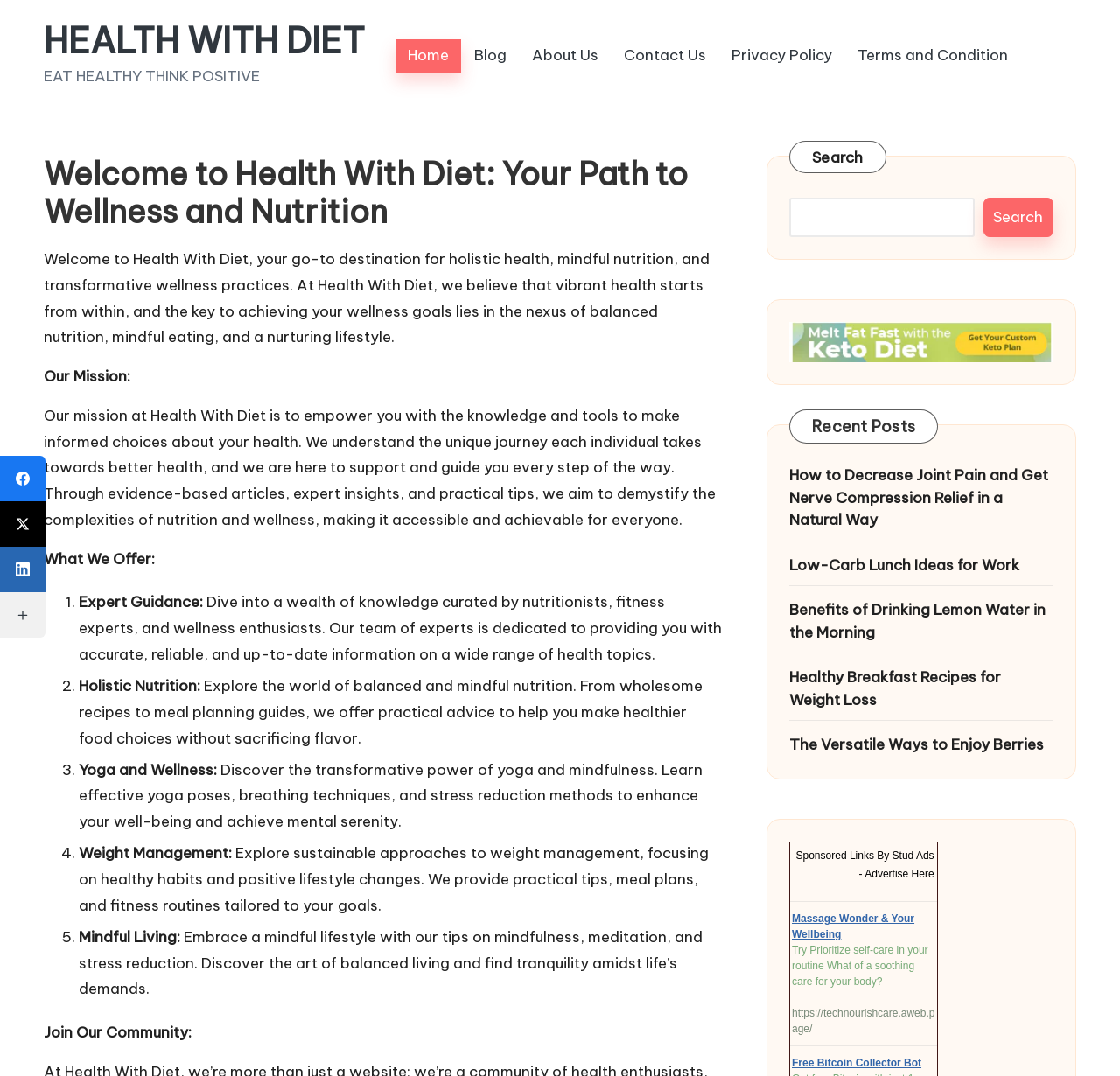Write an exhaustive caption that covers the webpage's main aspects.

The webpage is the homepage of Health With Diet, a website focused on holistic health, mindful nutrition, and transformative wellness practices. At the top of the page, there is a heading "HEALTH WITH DIET" and a link with the same text. Below this, there is a static text "EAT HEALTHY THINK POSITIVE". 

To the right of the heading, there is a navigation menu with links to "Home", "Blog", "About Us", "Contact Us", "Privacy Policy", and "Terms and Condition". 

Below the navigation menu, there is a heading "Welcome to Health With Diet: Your Path to Wellness and Nutrition" followed by a paragraph of text describing the website's mission and goals. 

Further down, there are sections titled "Our Mission", "What We Offer", and "Join Our Community". The "What We Offer" section is divided into five sub-sections: "Expert Guidance", "Holistic Nutrition", "Yoga and Wellness", "Weight Management", and "Mindful Living". Each sub-section has a brief description and a list marker.

To the right of these sections, there is a search bar with a button and a figure. Below this, there is a heading "Recent Posts" followed by five links to recent articles. 

Below the recent posts, there are sponsored links and a section promoting massage therapy and self-care. There is also a link to a webpage about Bitcoin collector bot. 

At the bottom left of the page, there are social media links to Facebook, Twitter, LinkedIn, and other networks. There is also a small image.